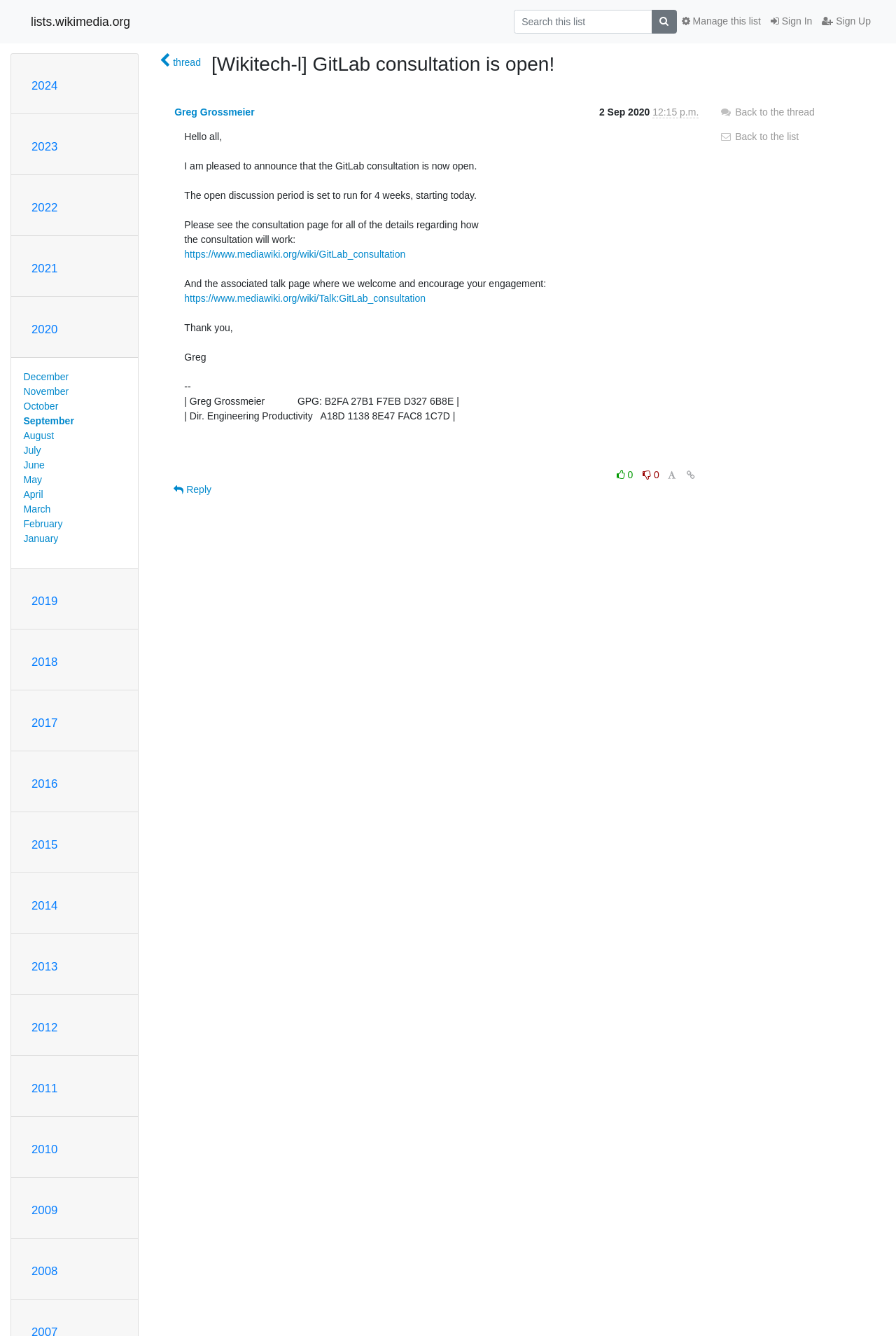What is the purpose of the GitLab consultation?
Answer the question with a single word or phrase derived from the image.

Open discussion